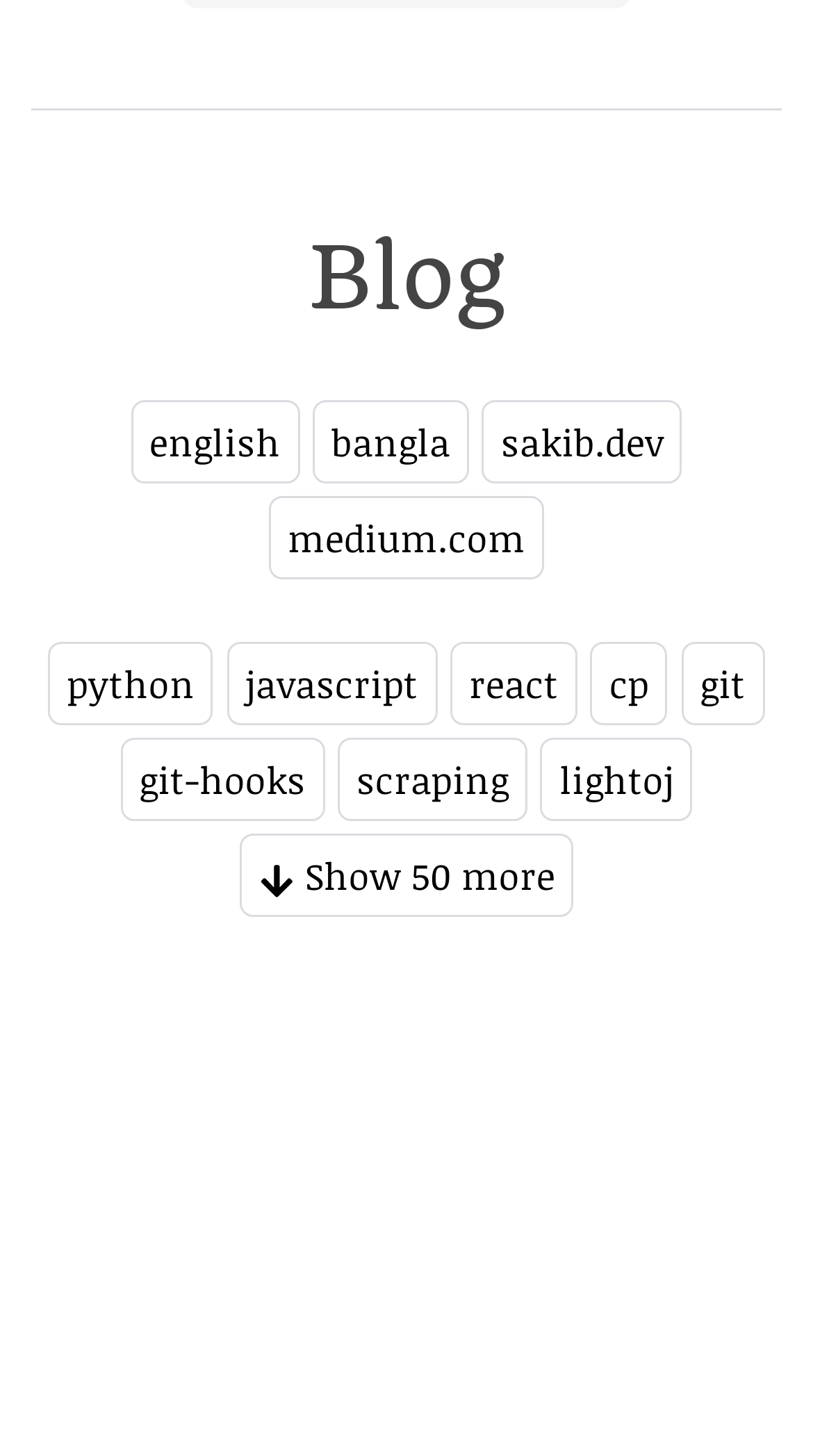How many images are there on the webpage?
Please look at the screenshot and answer using one word or phrase.

2